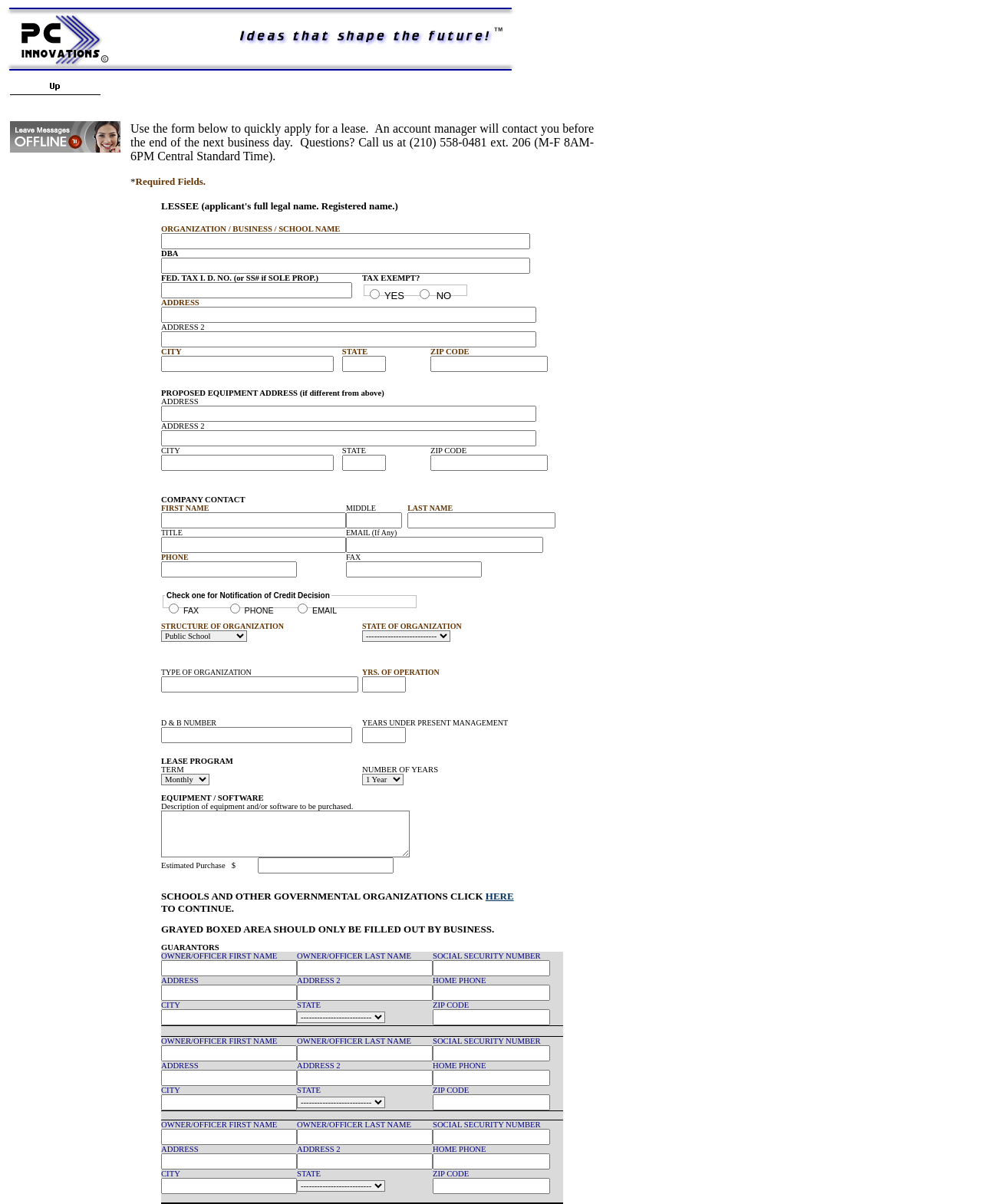Please locate the bounding box coordinates of the element that needs to be clicked to achieve the following instruction: "Enter the 'ADDRESS' information". The coordinates should be four float numbers between 0 and 1, i.e., [left, top, right, bottom].

[0.164, 0.248, 0.573, 0.255]